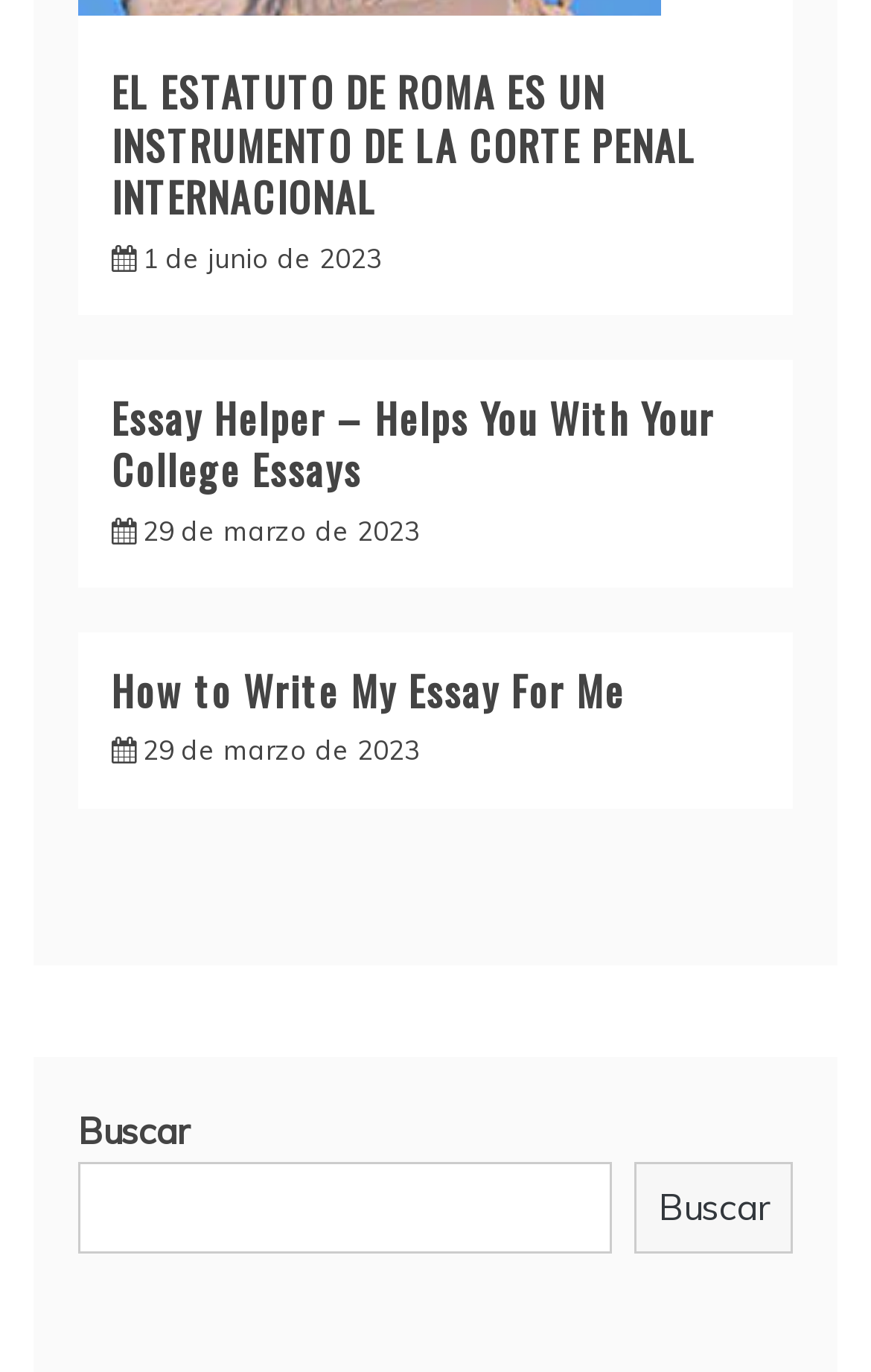What is the format of the dates mentioned on the webpage?
Give a thorough and detailed response to the question.

The webpage contains multiple dates mentioned in the format 'Day Month Year', such as '1 de junio de 2023' and '29 de marzo de 2023'. This suggests that the webpage is using a consistent format to display dates.